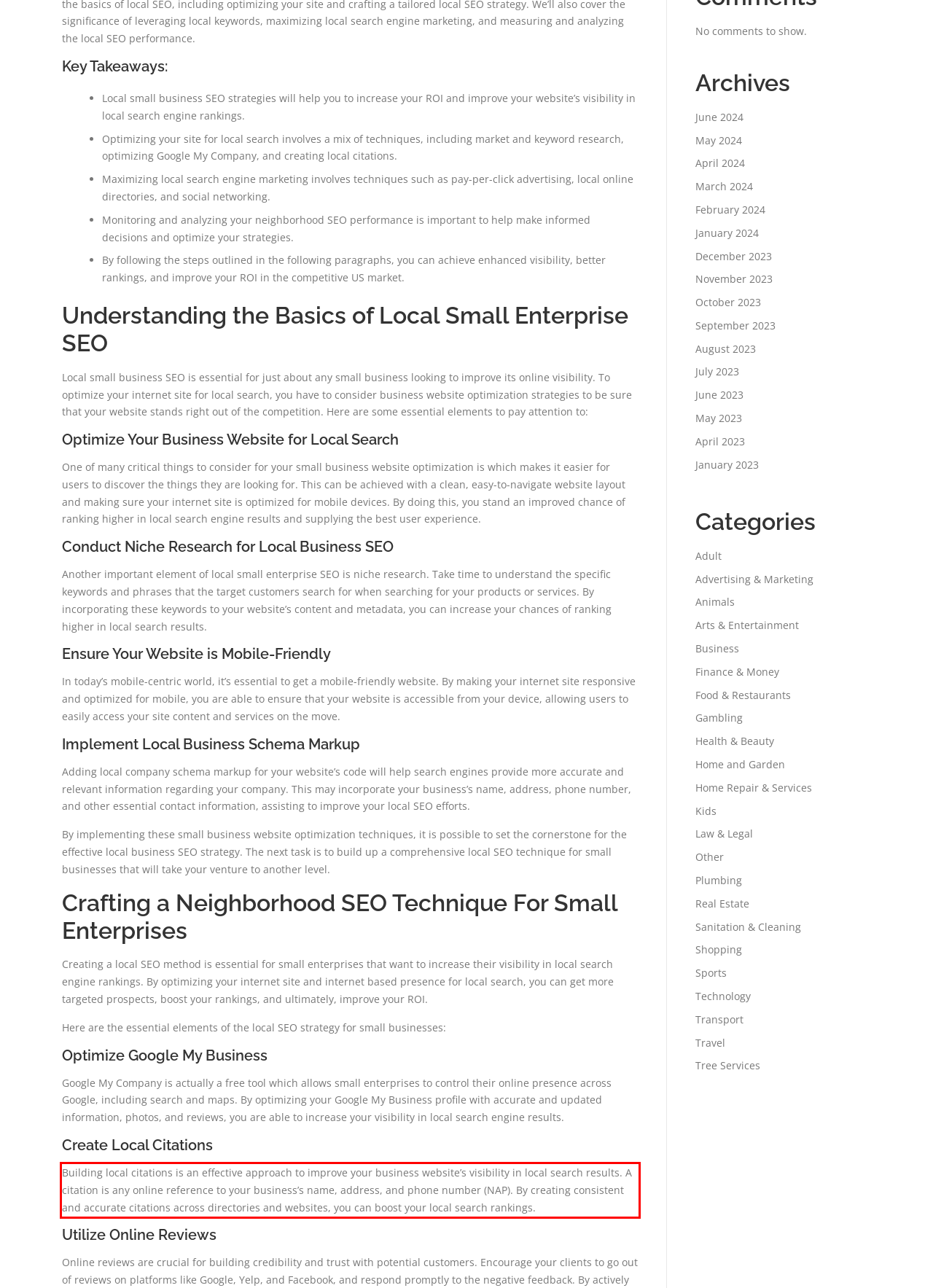Please perform OCR on the text within the red rectangle in the webpage screenshot and return the text content.

Building local citations is an effective approach to improve your business website’s visibility in local search results. A citation is any online reference to your business’s name, address, and phone number (NAP). By creating consistent and accurate citations across directories and websites, you can boost your local search rankings.